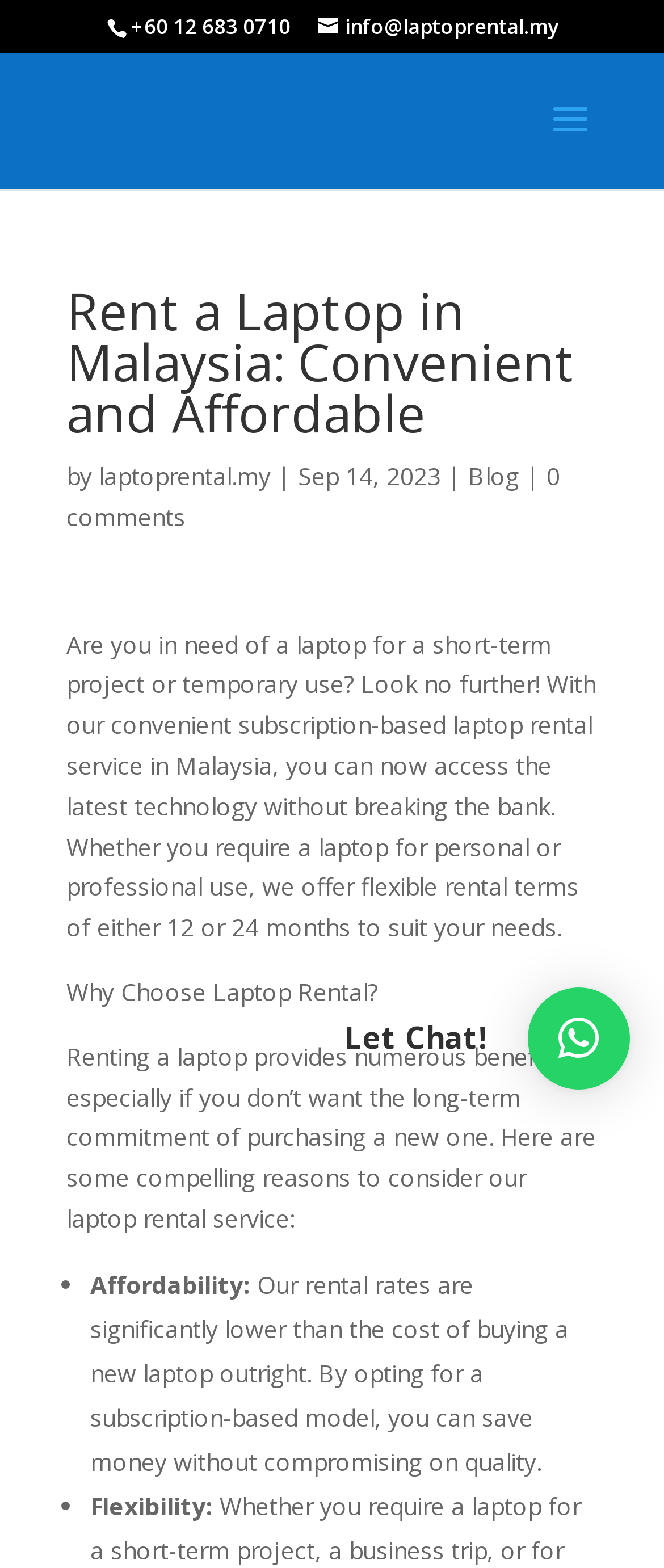Carefully examine the image and provide an in-depth answer to the question: What is the phone number for inquiries?

The phone number can be found at the top of the webpage, on the left side, which is +60 12 683 0710.